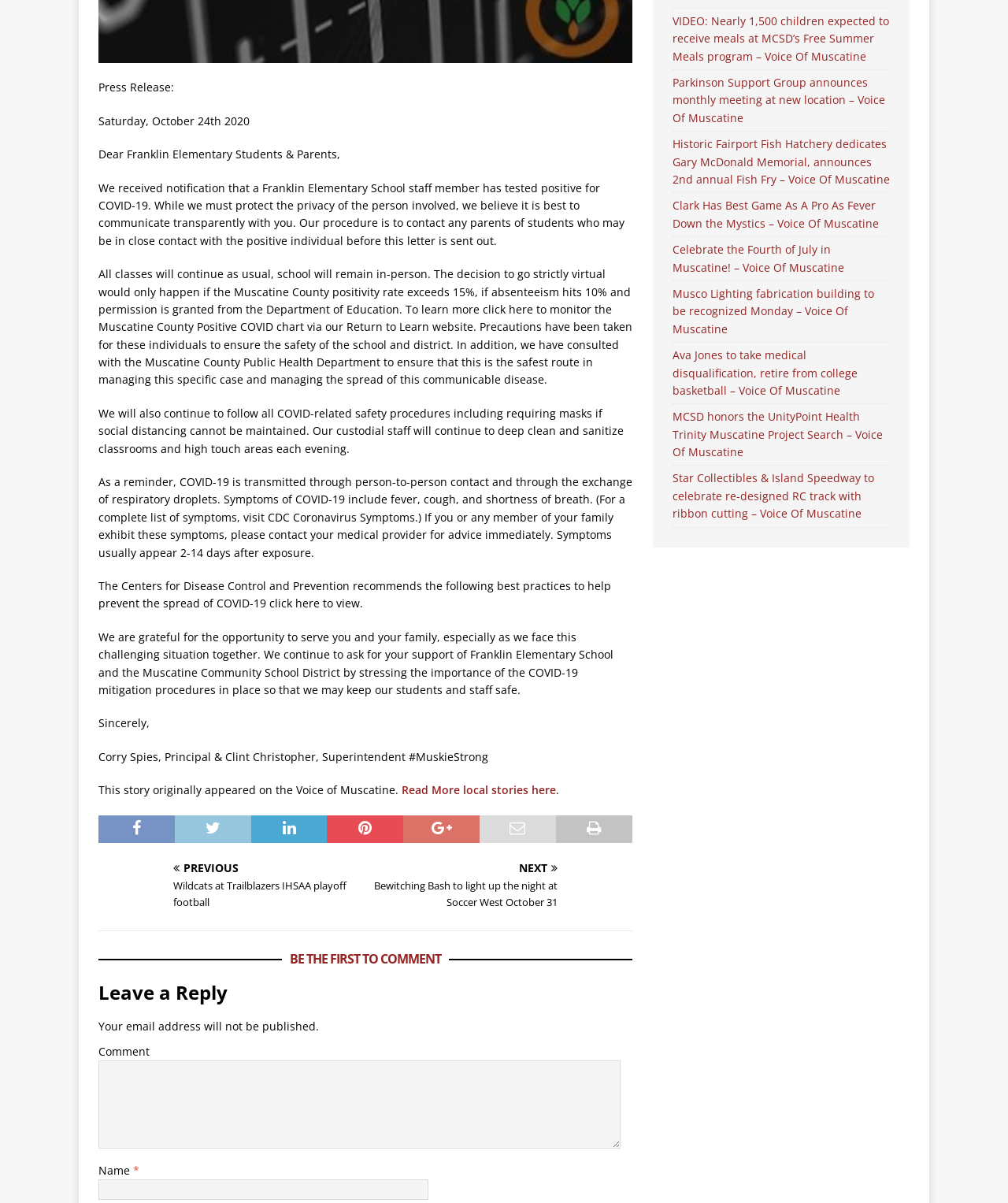From the given element description: "parent_node: Skip to content", find the bounding box for the UI element. Provide the coordinates as four float numbers between 0 and 1, in the order [left, top, right, bottom].

None